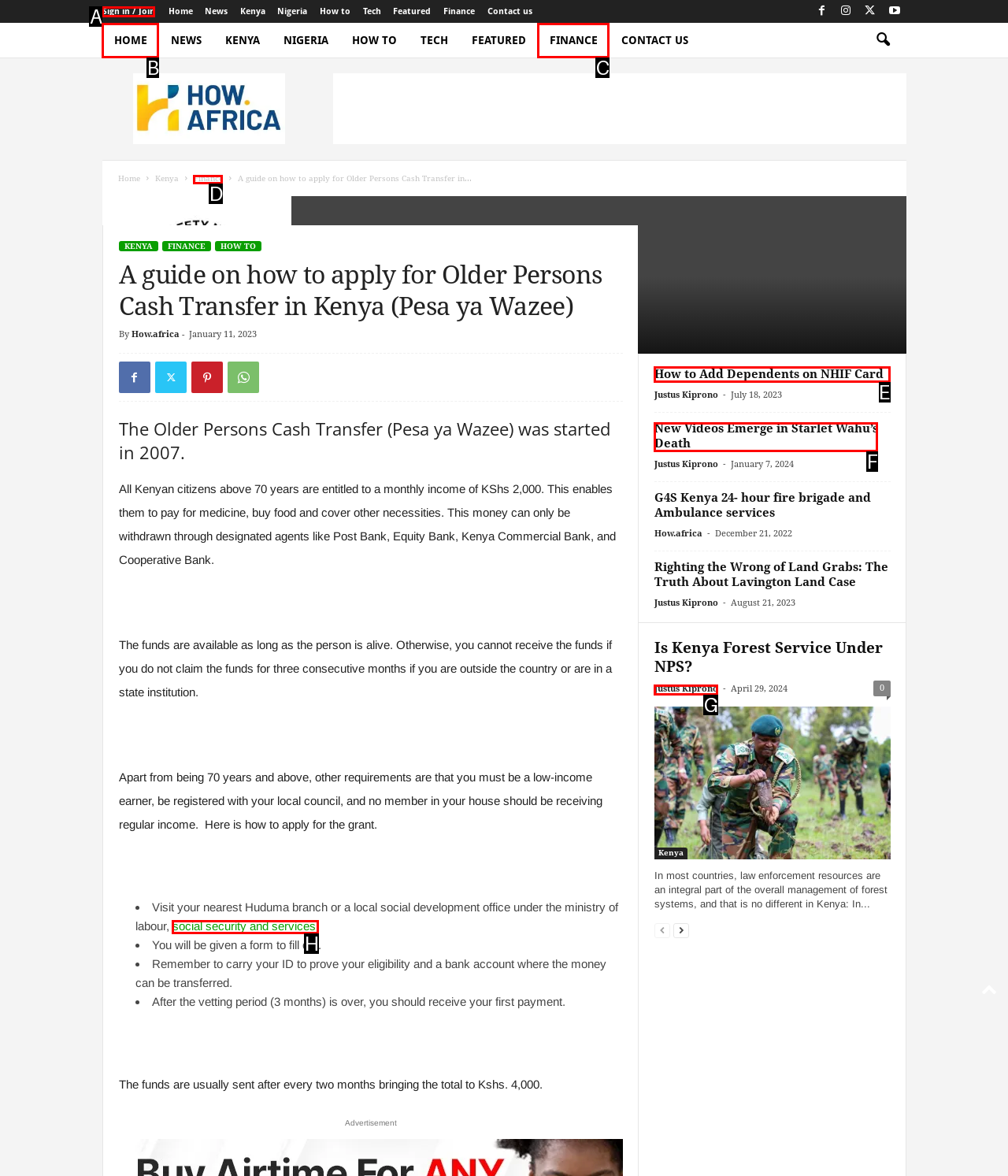Specify which HTML element I should click to complete this instruction: Visit 'How to Add Dependents on NHIF Card' Answer with the letter of the relevant option.

E